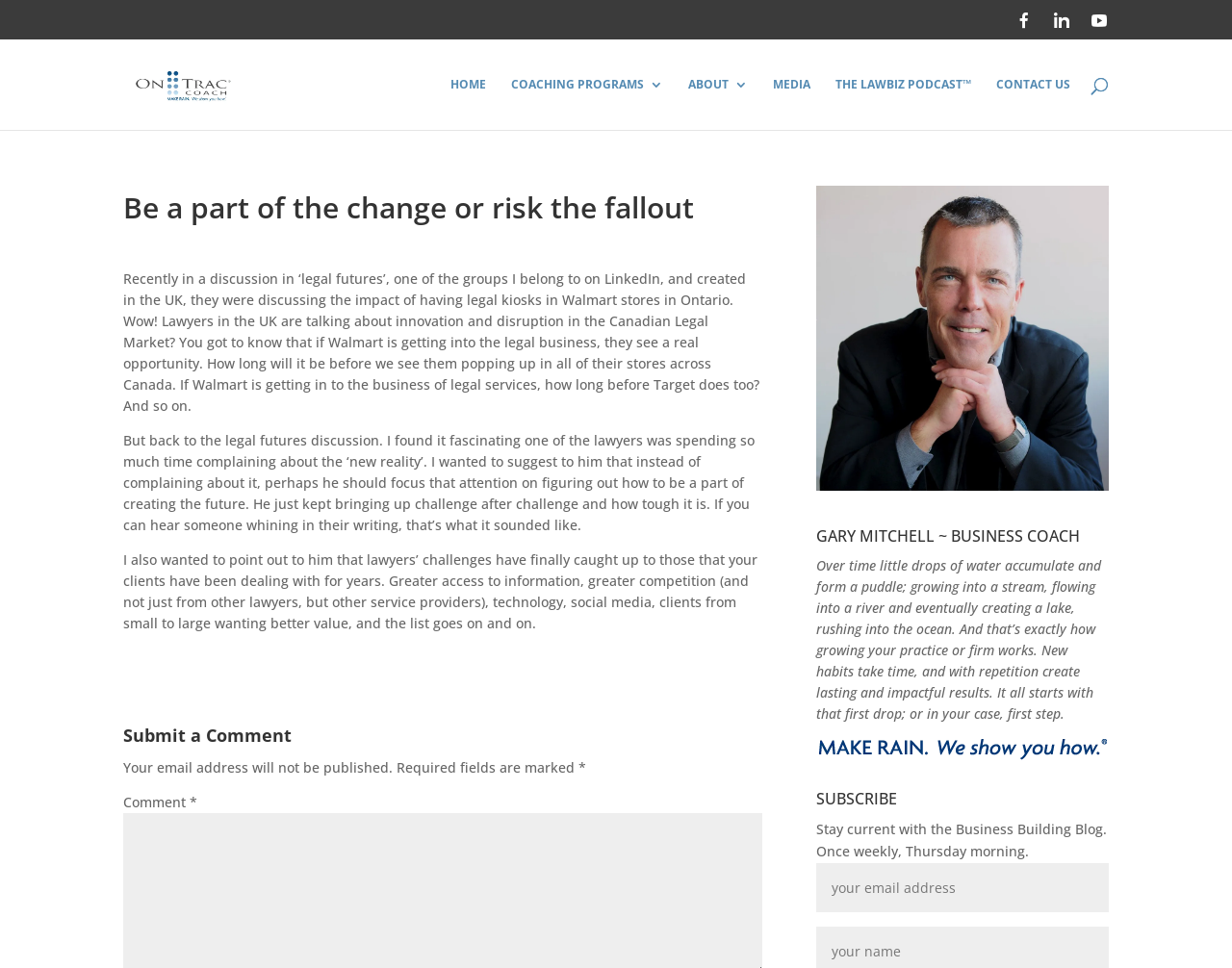Could you specify the bounding box coordinates for the clickable section to complete the following instruction: "Subscribe to the business building blog"?

[0.663, 0.815, 0.9, 0.844]